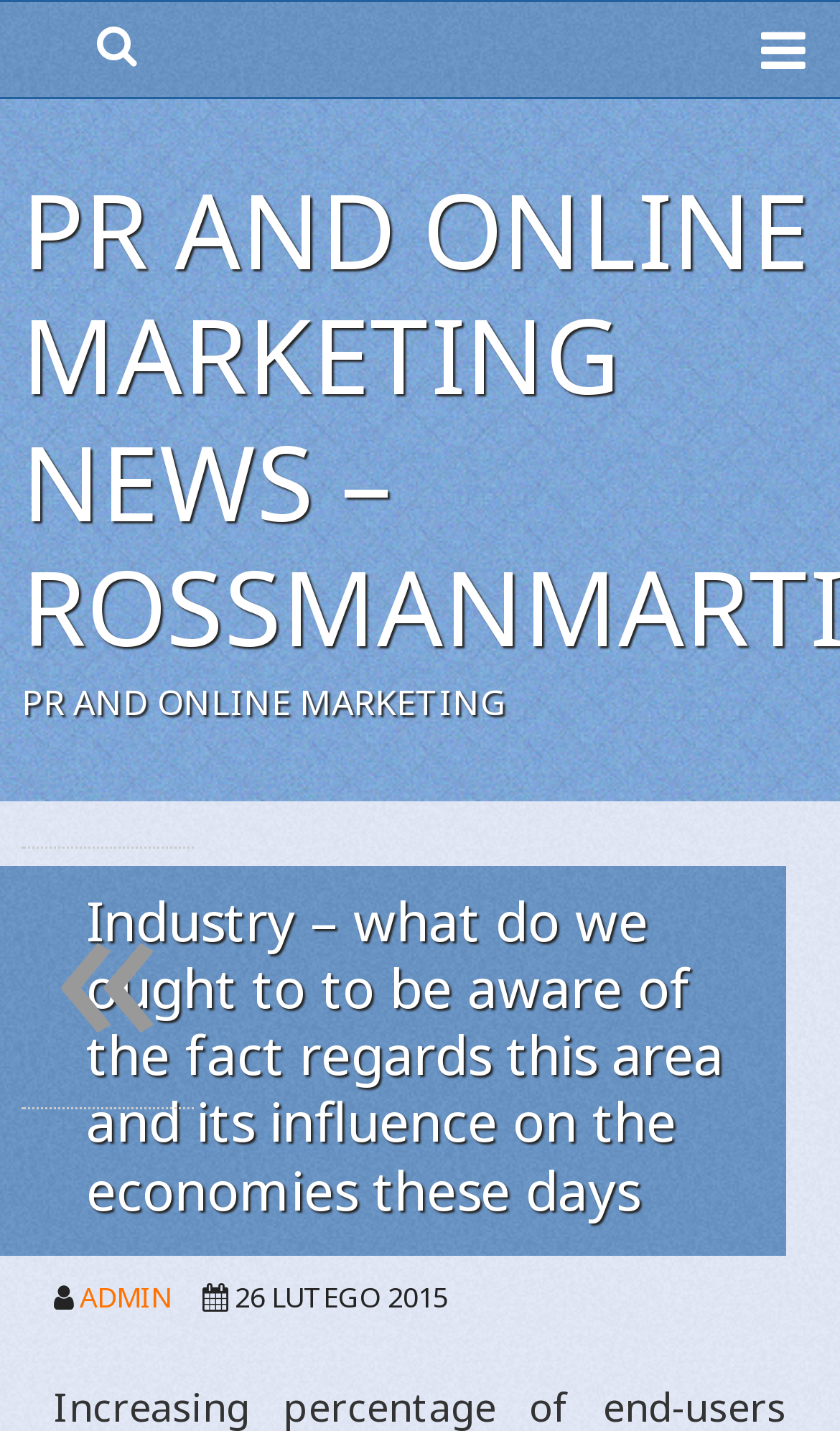Please determine the primary heading and provide its text.

Industry – what do we ought to to be aware of the fact regards this area and its influence on the economies these days